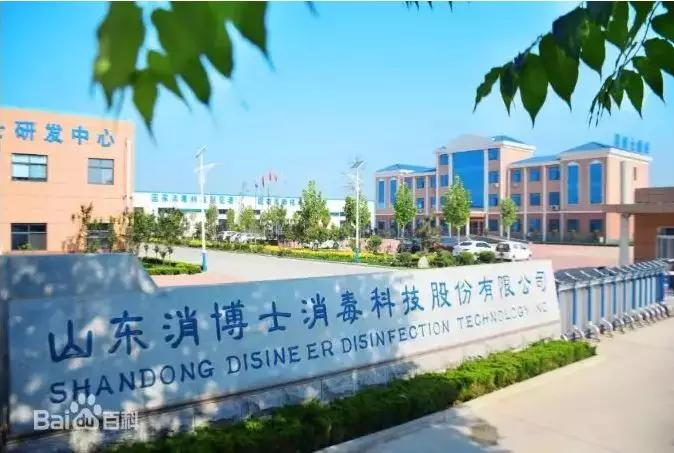Provide an in-depth description of all elements within the image.

The image showcases the modern headquarters of Shandong Disinfection Technology Co., Ltd., a prominent high-tech enterprise focused on disinfection solutions. The foreground features a sign with the company's name in both Chinese and English, indicating its official standing and commitment to public health. In the background, the company's sprawling facilities are visible, enveloped by lush greenery and organized landscape design, which reflects a professional and inviting environment. The clear blue sky enhances the vibrant colors of the buildings, symbolizing innovation and progress in disinfection technology. This facility plays a pivotal role in the company's mission to provide effective solutions for health and safety, particularly in hospital sewage treatment and related disinfection services.